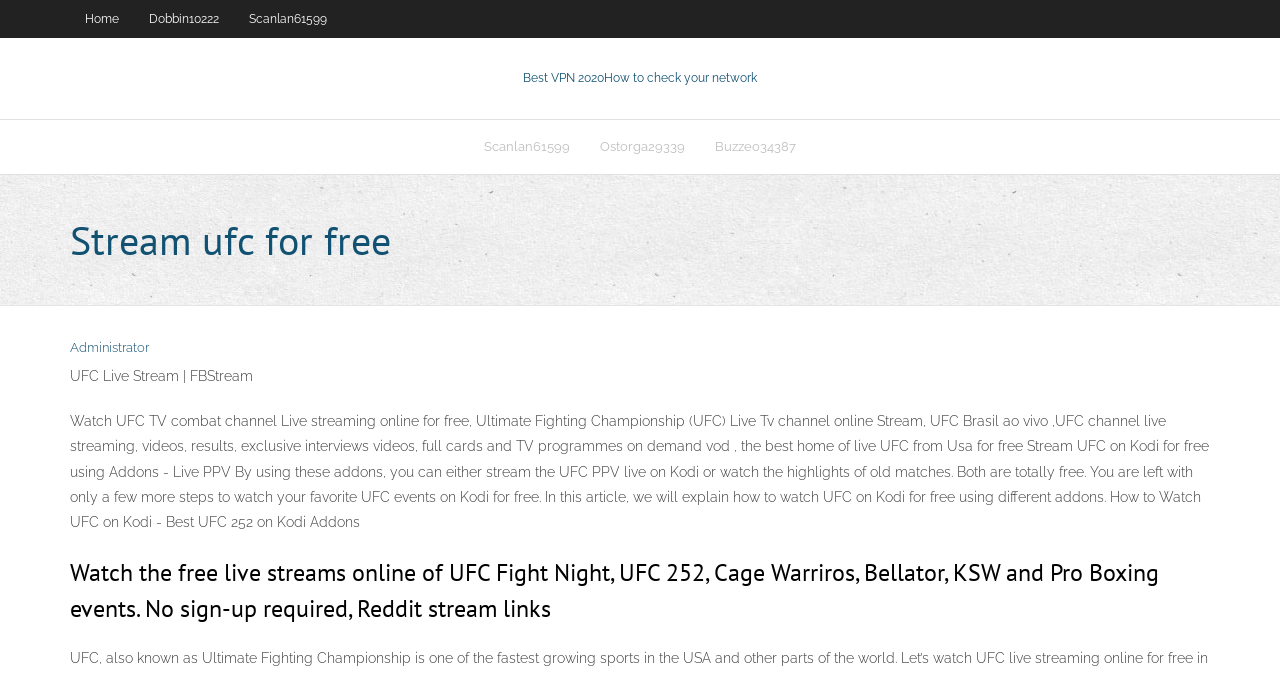Please find the bounding box coordinates of the element that needs to be clicked to perform the following instruction: "Visit the 'Best VPN 2020' page". The bounding box coordinates should be four float numbers between 0 and 1, represented as [left, top, right, bottom].

[0.409, 0.104, 0.591, 0.125]